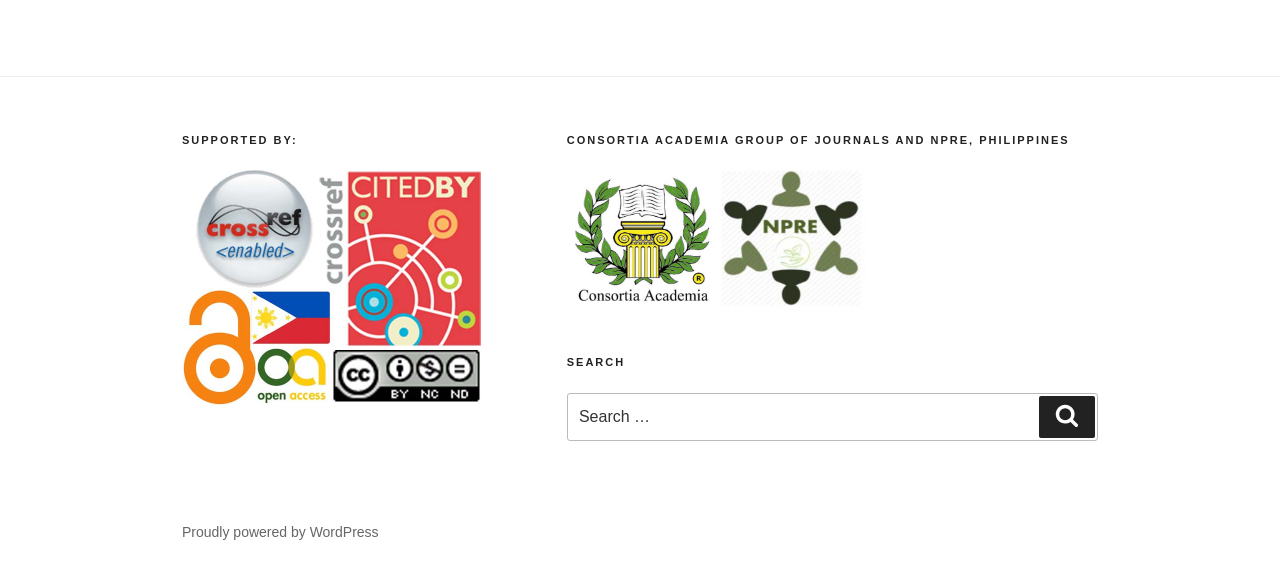Respond to the question with just a single word or phrase: 
What is the name of the group supporting the website?

CONSORTIA ACADEMIA GROUP OF JOURNALS AND NPRE, PHILIPPINES